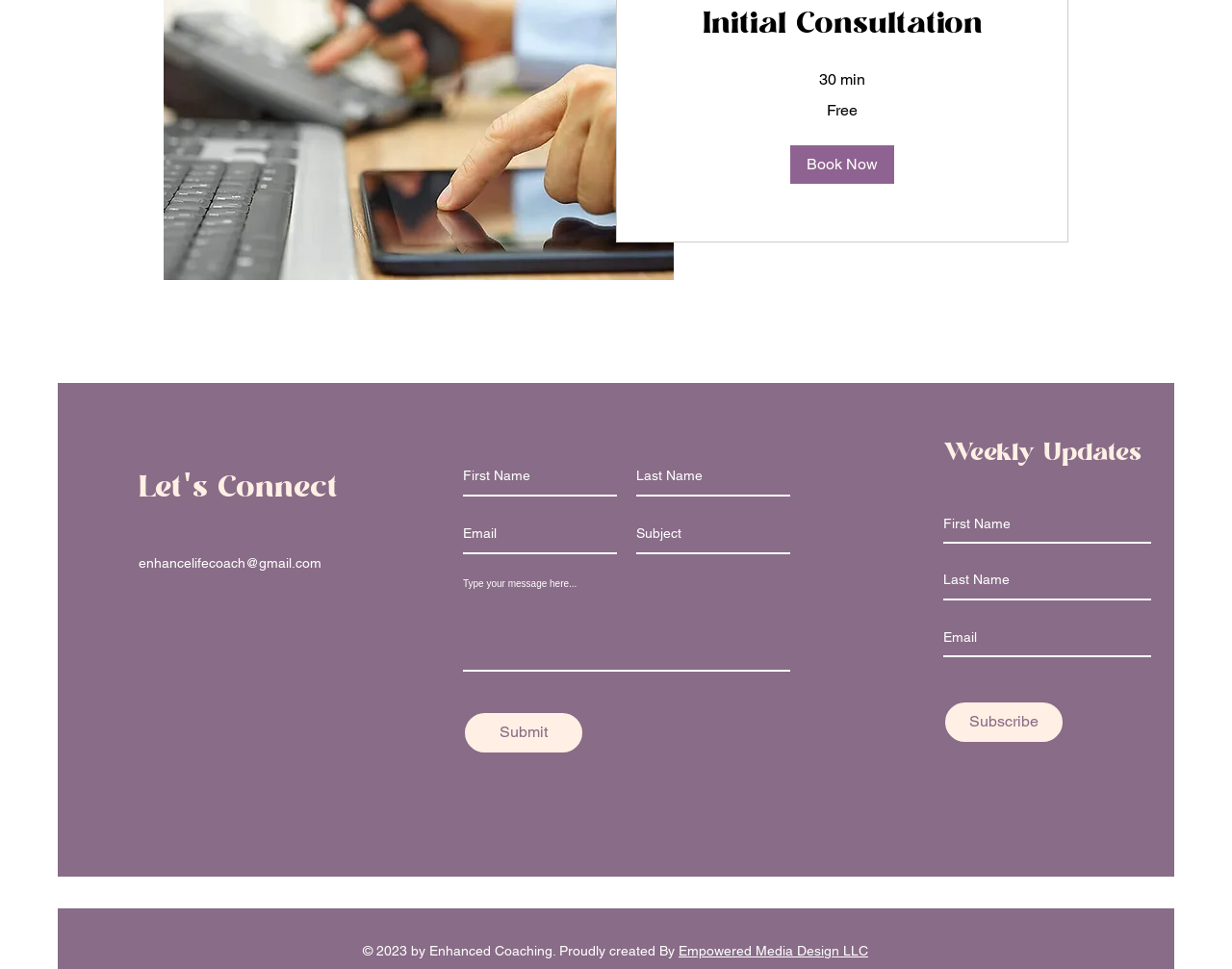Please use the details from the image to answer the following question comprehensively:
What is the duration of the initial consultation?

The duration of the initial consultation can be found in the 'Service Information' section, where it is stated as '30 min'.